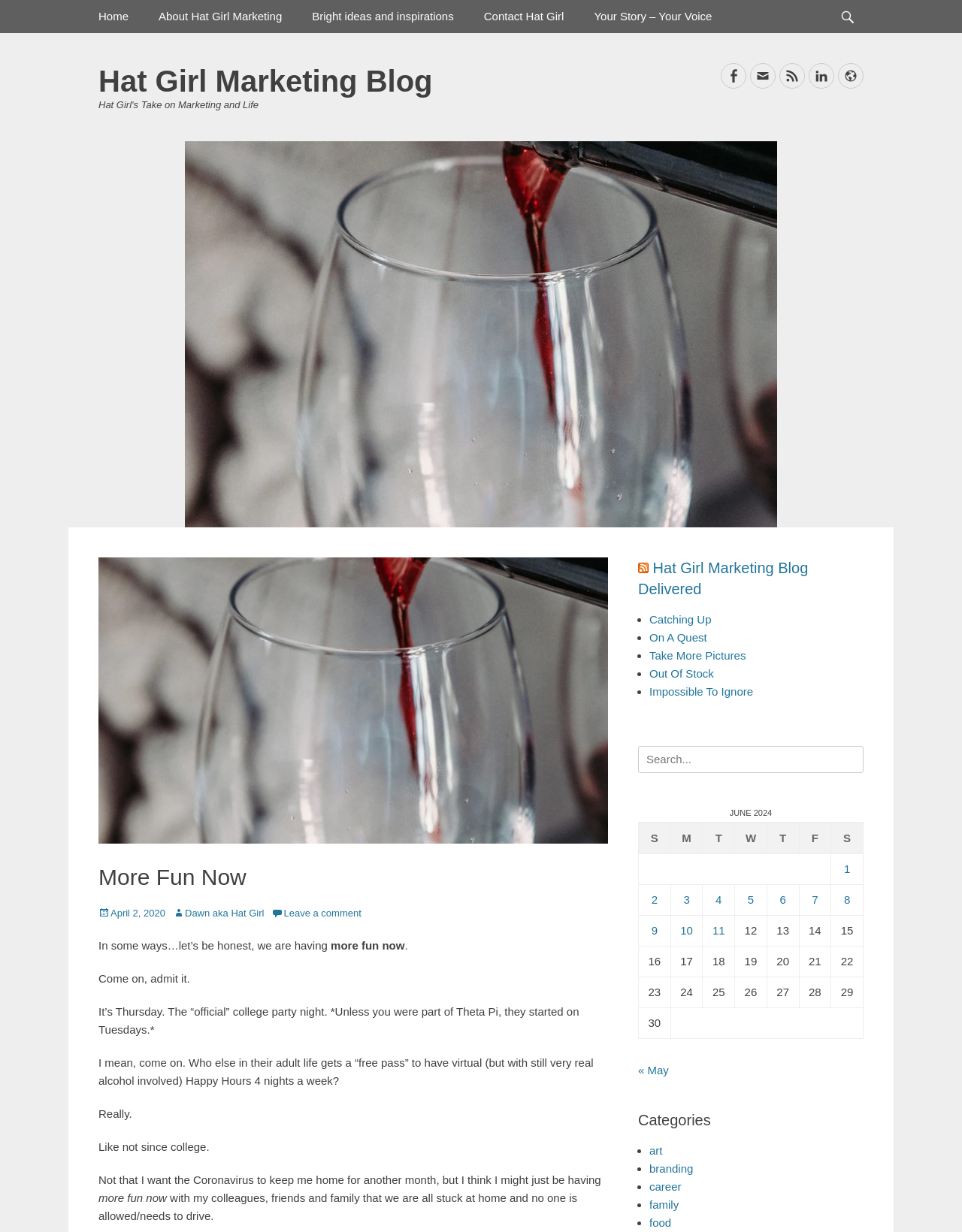Find the bounding box coordinates of the element to click in order to complete this instruction: "Click on the Facebook link". The bounding box coordinates must be four float numbers between 0 and 1, denoted as [left, top, right, bottom].

[0.749, 0.051, 0.776, 0.072]